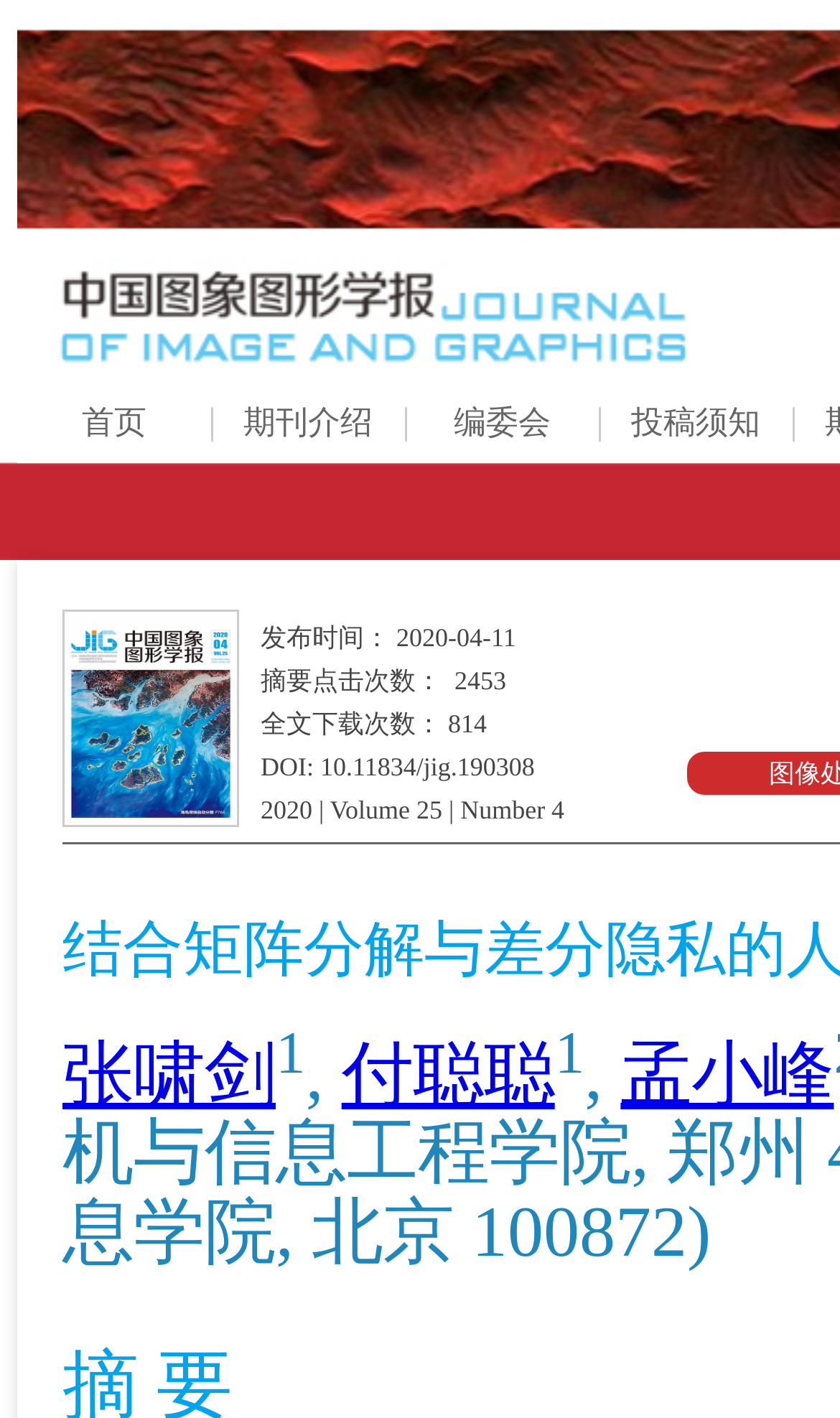Highlight the bounding box coordinates of the element you need to click to perform the following instruction: "view author 张啸剑's profile."

[0.074, 0.731, 0.328, 0.787]